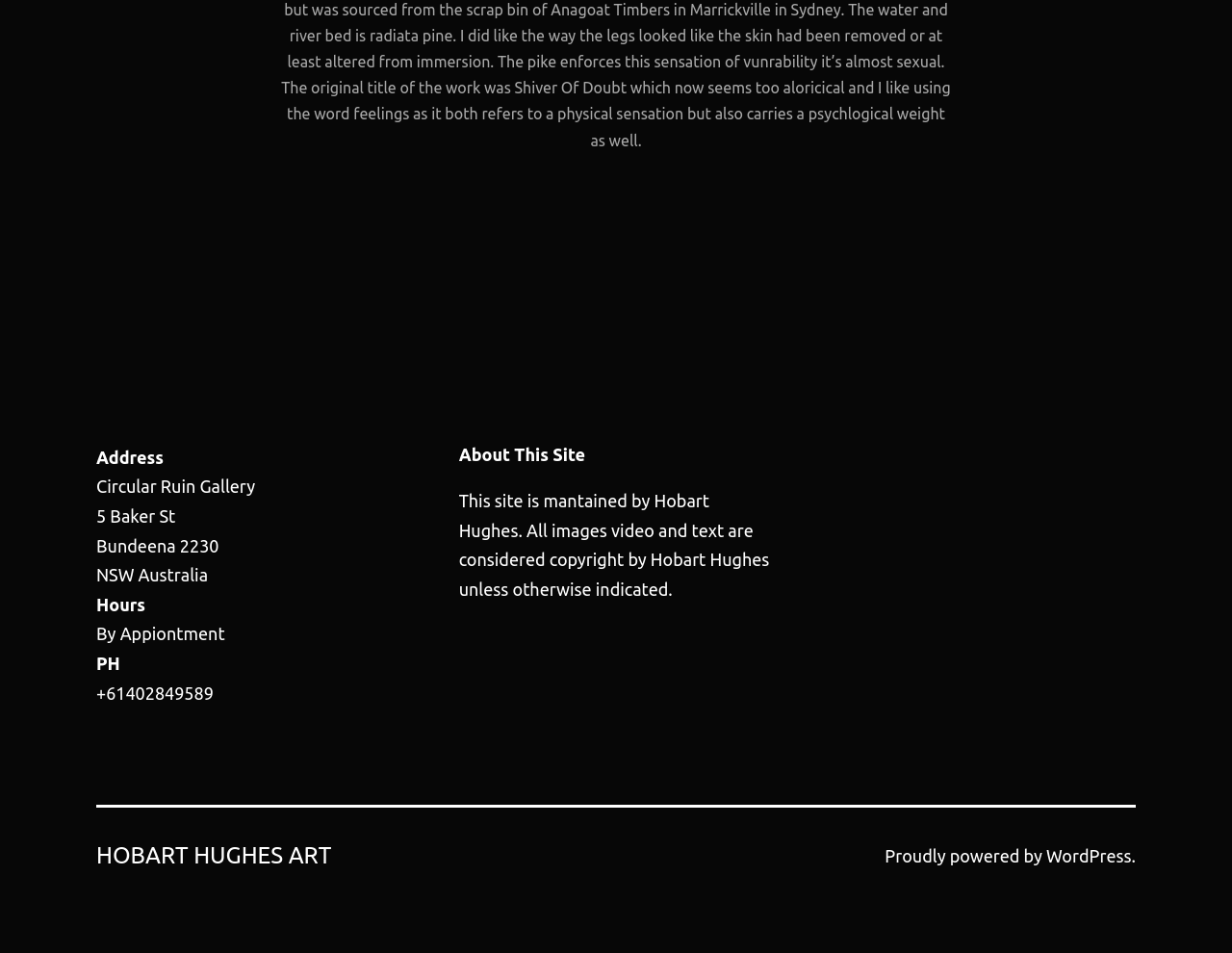Please determine the bounding box coordinates for the UI element described here. Use the format (top-left x, top-left y, bottom-right x, bottom-right y) with values bounded between 0 and 1: Hobart Hughes Art

[0.078, 0.884, 0.269, 0.911]